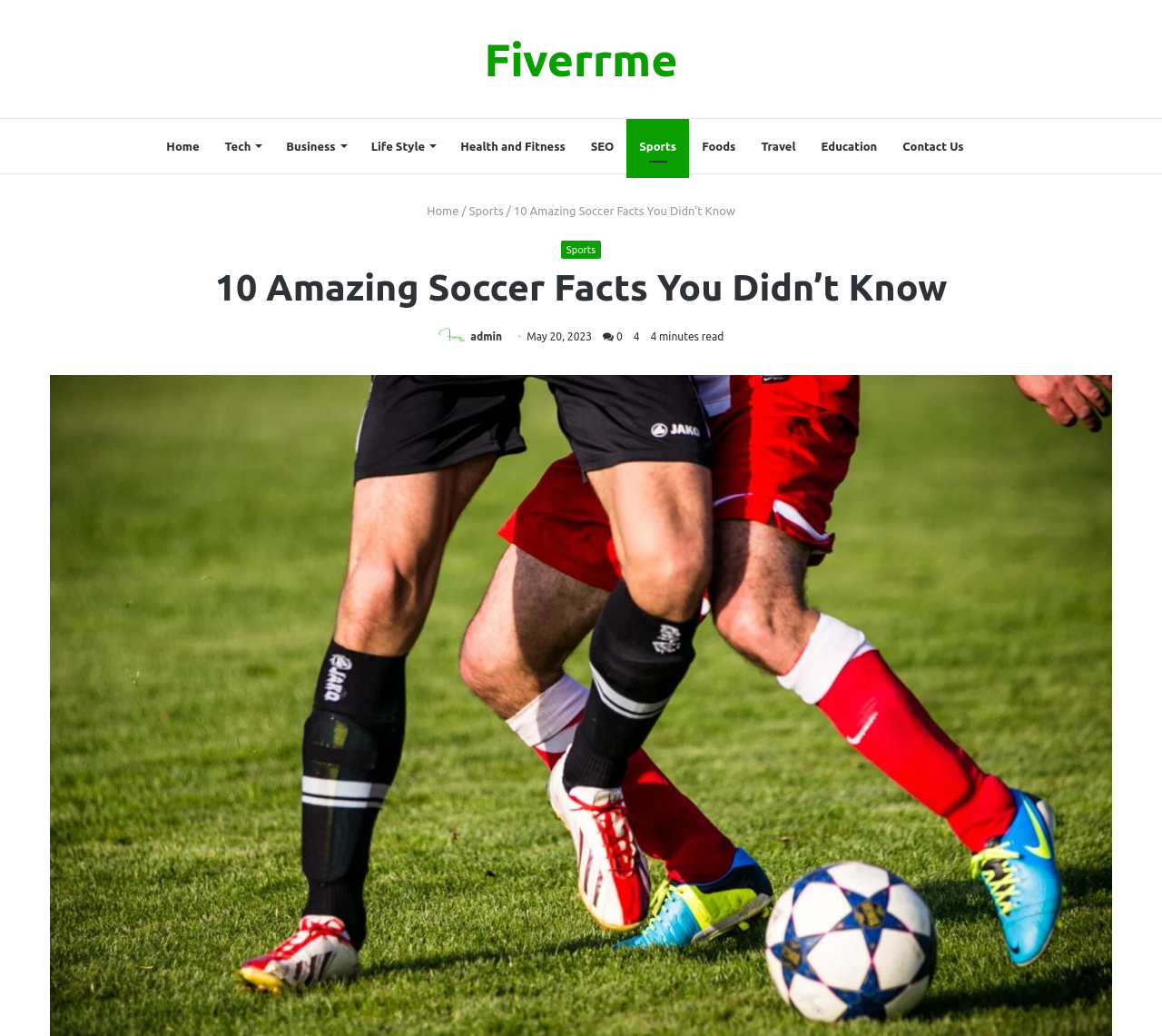Detail the various sections and features present on the webpage.

The webpage is about "10 Amazing Soccer Facts You Didn't Know". At the top, there is a navigation bar with 11 links, including "Home", "Tech", "Business", and others, spanning the entire width of the page. Below the navigation bar, there is a link to "Fiverrme" on the top-left side. 

On the top-right side, there are two links, "Home" and "Sports", with a slash in between. The main title "10 Amazing Soccer Facts You Didn’t Know" is displayed prominently in the middle of the page, with a smaller version of the same title above it. 

Below the title, there is a link to "Sports" on the left side, and a photo of the admin on the right side, accompanied by the admin's name and the date "May 20, 2023". The estimated reading time of the article, "4 minutes read", is also displayed on the right side.